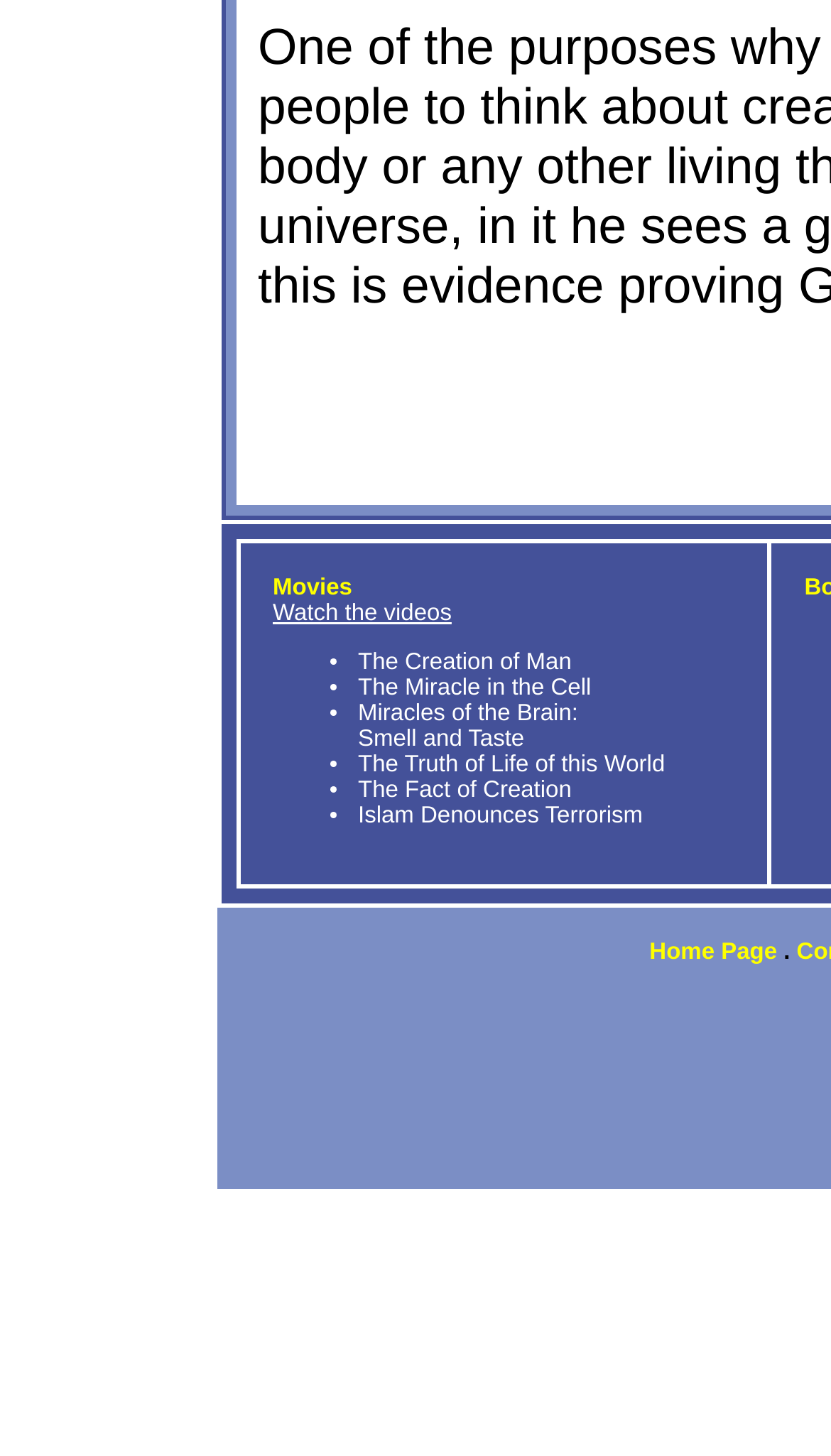Answer the following query concisely with a single word or phrase:
What is the first video title?

The Creation of Man